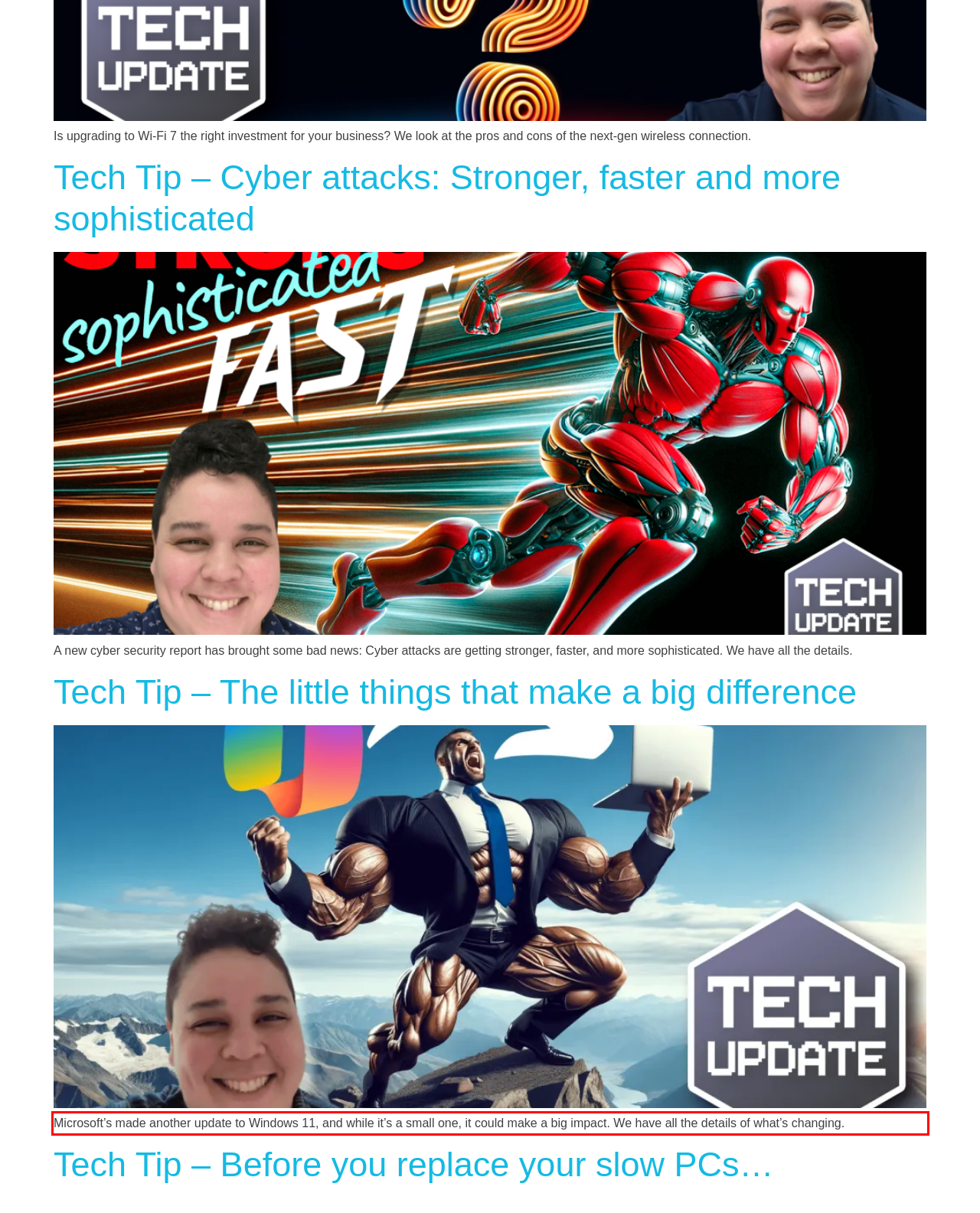View the screenshot of the webpage and identify the UI element surrounded by a red bounding box. Extract the text contained within this red bounding box.

Microsoft’s made another update to Windows 11, and while it’s a small one, it could make a big impact. We have all the details of what’s changing.